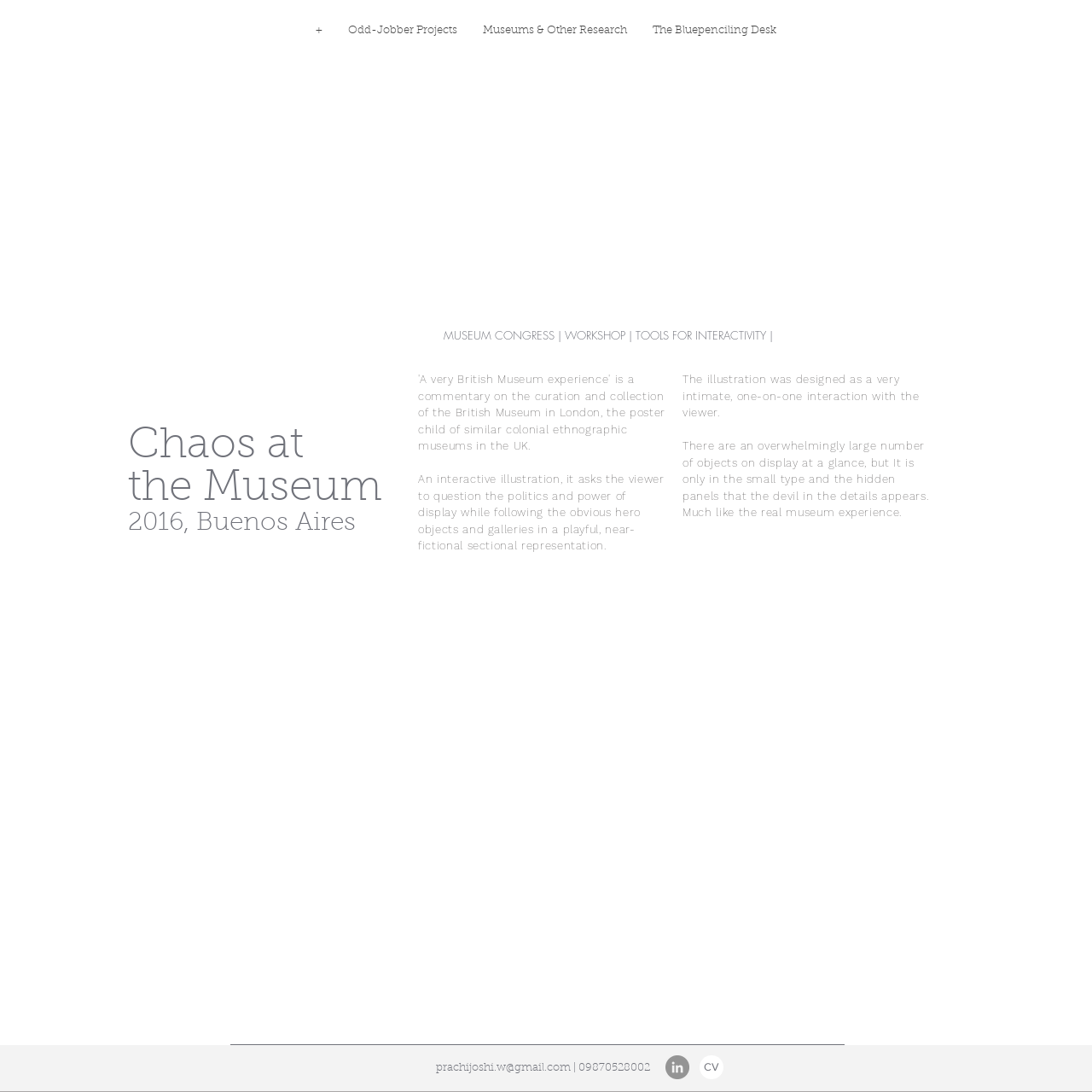For the following element description, predict the bounding box coordinates in the format (top-left x, top-left y, bottom-right x, bottom-right y). All values should be floating point numbers between 0 and 1. Description: aria-label="LinkedIn"

[0.609, 0.966, 0.631, 0.988]